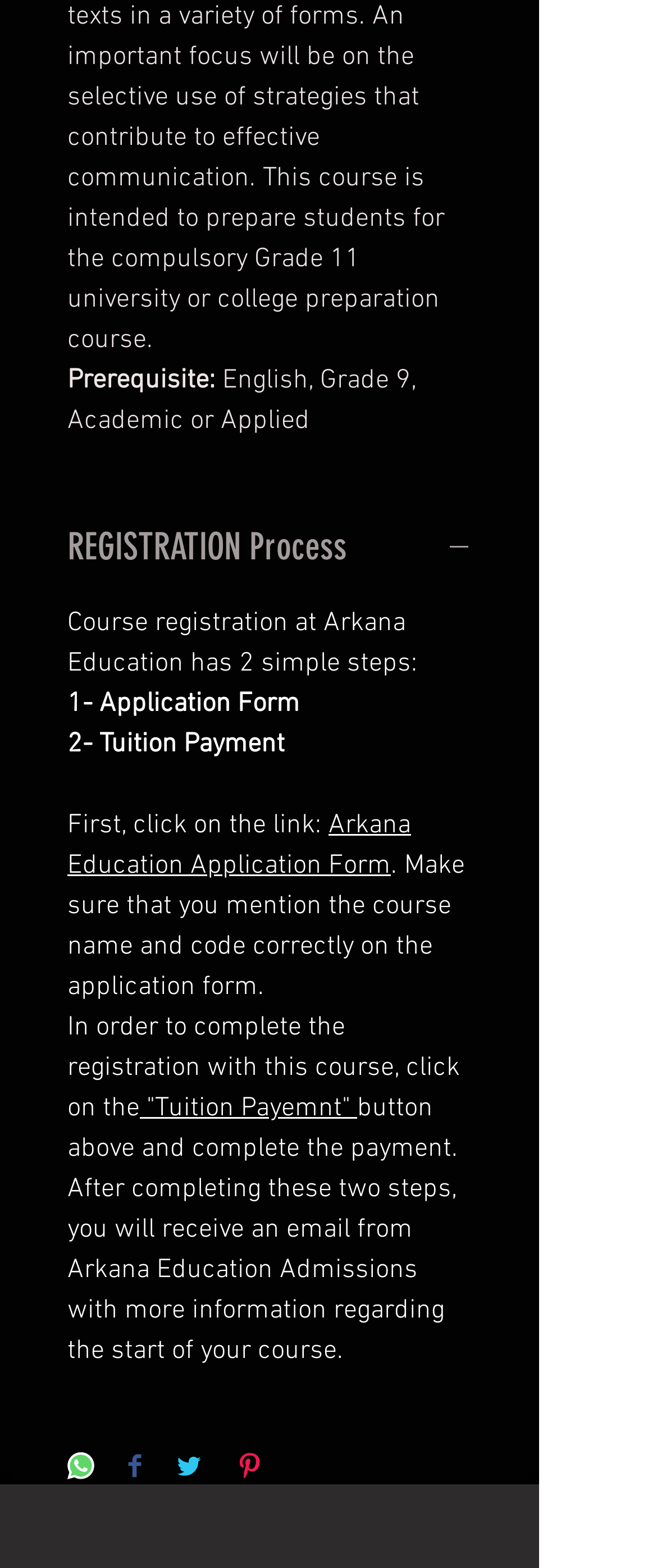What should you mention correctly on the application form?
Refer to the image and give a detailed answer to the query.

According to the static text element '. Make sure that you mention the course name and code correctly on the application form.', you should mention the course name and code correctly on the application form.